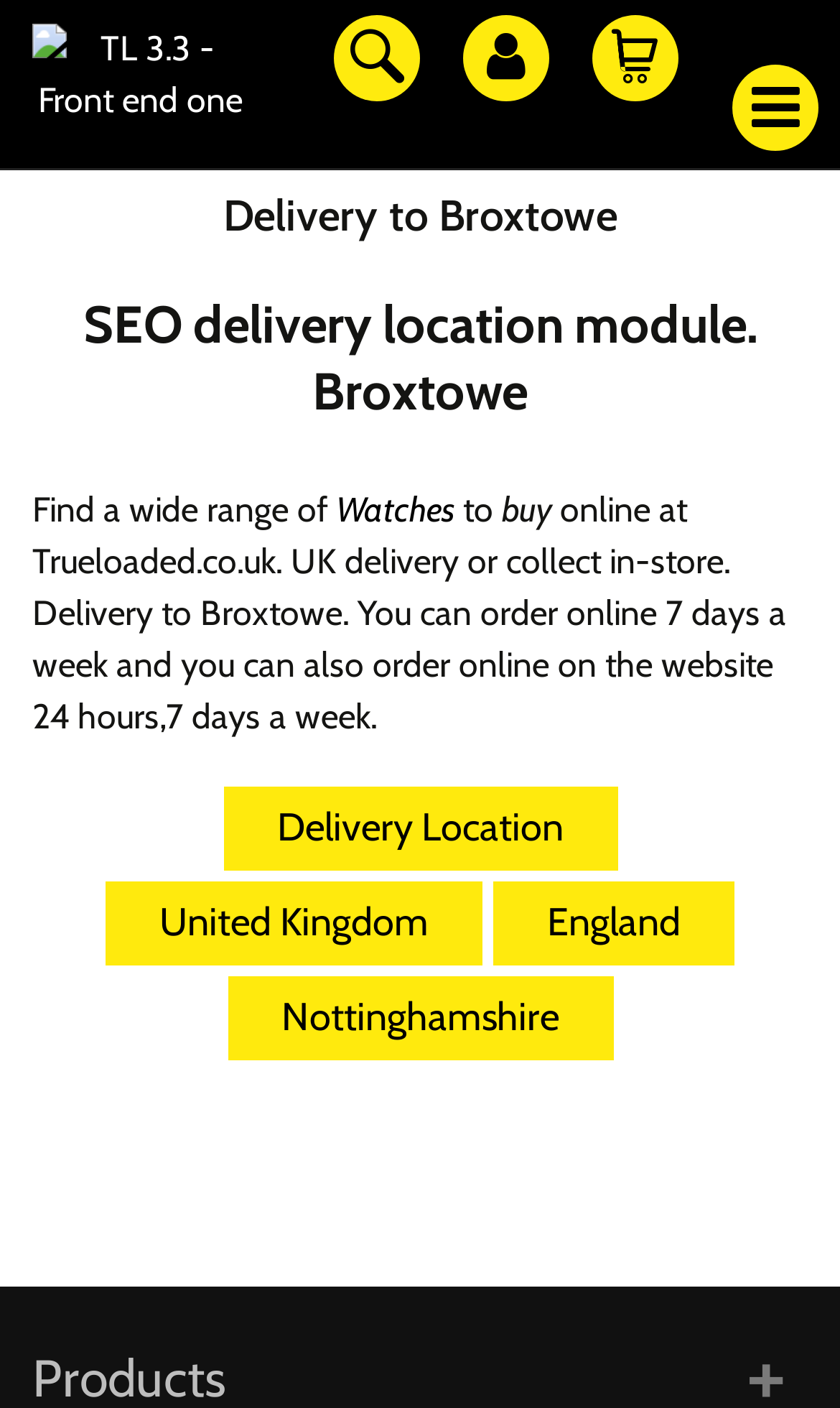Find the bounding box coordinates of the element I should click to carry out the following instruction: "Go to TL 3.3 - Front end one".

[0.038, 0.037, 0.295, 0.066]